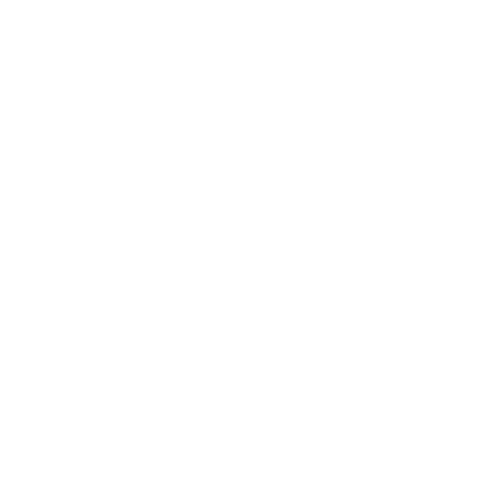Create an extensive caption that includes all significant details of the image.

The image depicts a visually engaging graphic related to the topic of "5 Best Instagram Hashtag Generator Tools." Positioned prominently within an article designed to enhance Instagram reach, this graphic serves as a focal point that likely highlights the essential functions or benefits of these tools. Accompanying text may detail how these hashtag generators can optimize content visibility and engagement on social media platforms. The image is part of a curated selection in a series meant to inform and guide users on maximizing their Instagram strategy, making it a valuable resource for social media enthusiasts and marketers alike.